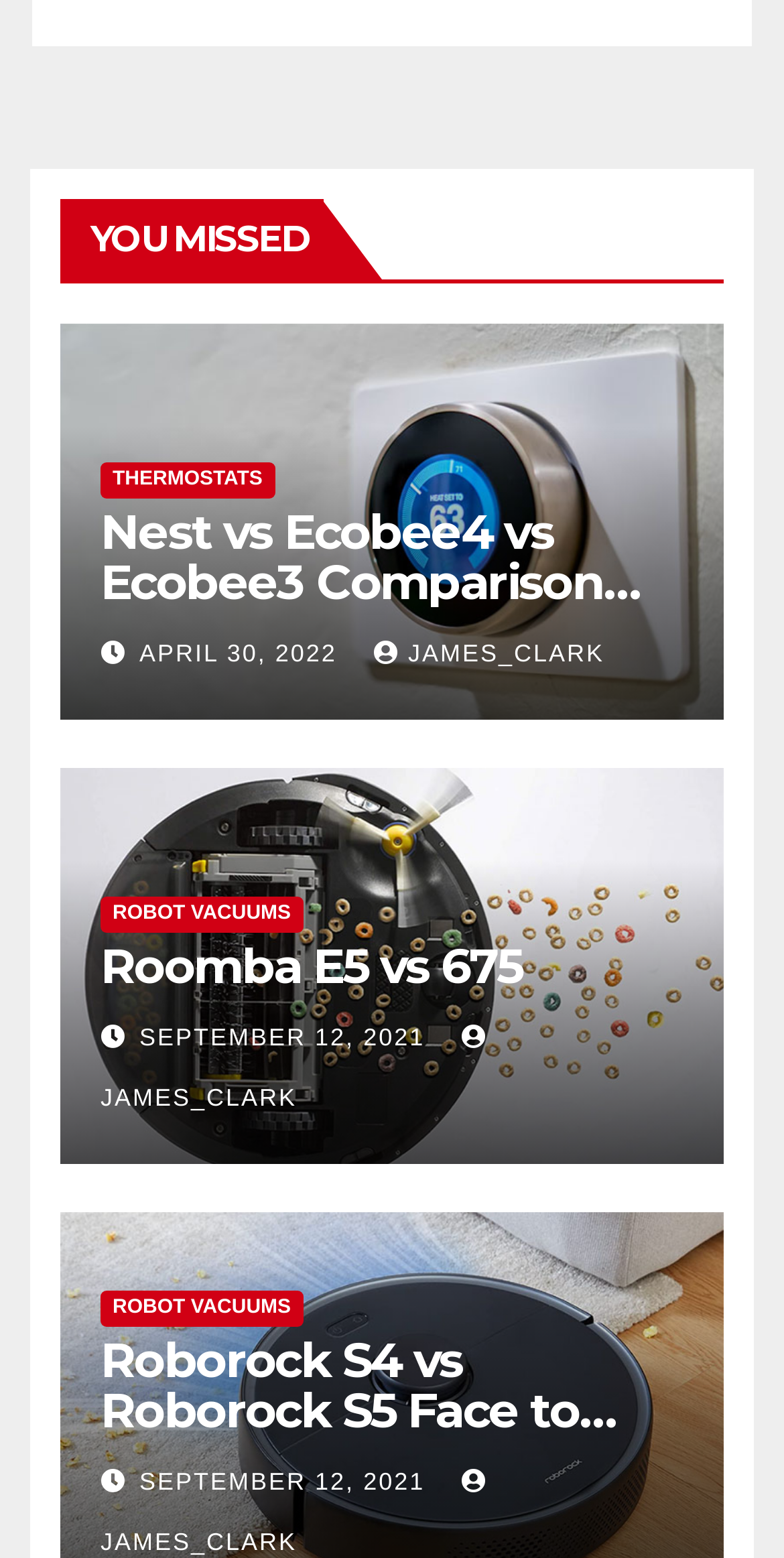Locate the bounding box coordinates of the area you need to click to fulfill this instruction: 'Read the 'Nest vs Ecobee4 vs Ecobee3 Comparison Review' article'. The coordinates must be in the form of four float numbers ranging from 0 to 1: [left, top, right, bottom].

[0.128, 0.325, 0.872, 0.389]